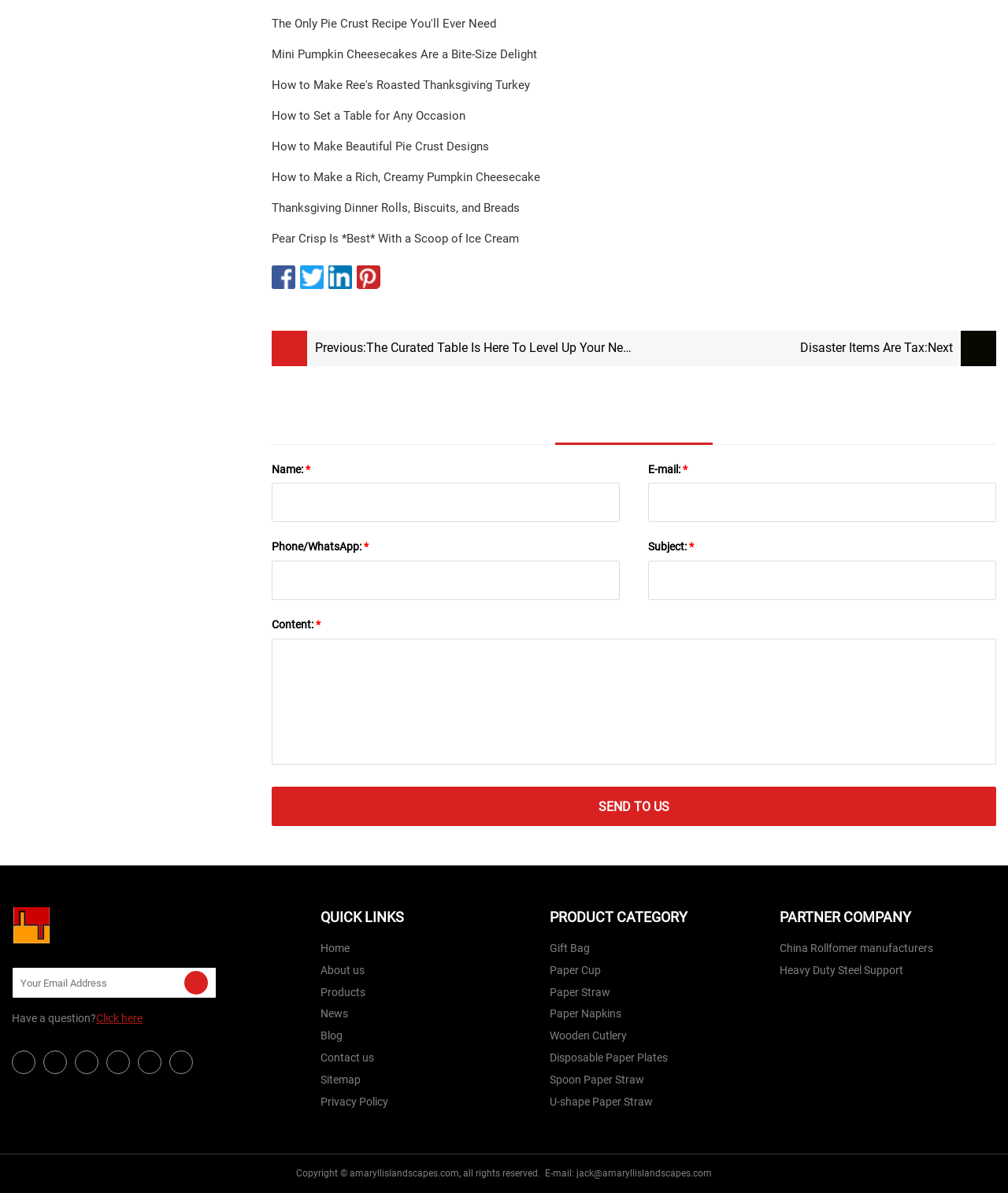What is the copyright information at the bottom of the webpage? Please answer the question using a single word or phrase based on the image.

amaryllislandscapes.com, all rights reserved